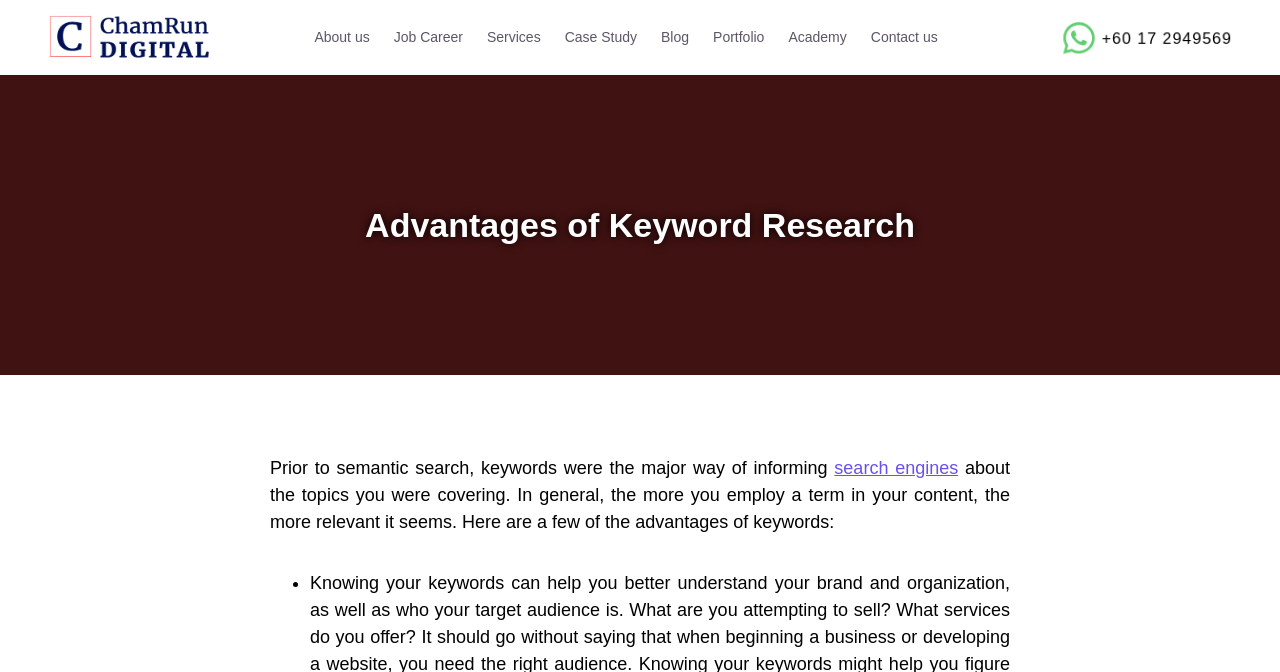Determine the bounding box coordinates of the clickable region to carry out the instruction: "Click the ChamRun Digital Marketing Logo".

[0.031, 0.022, 0.172, 0.089]